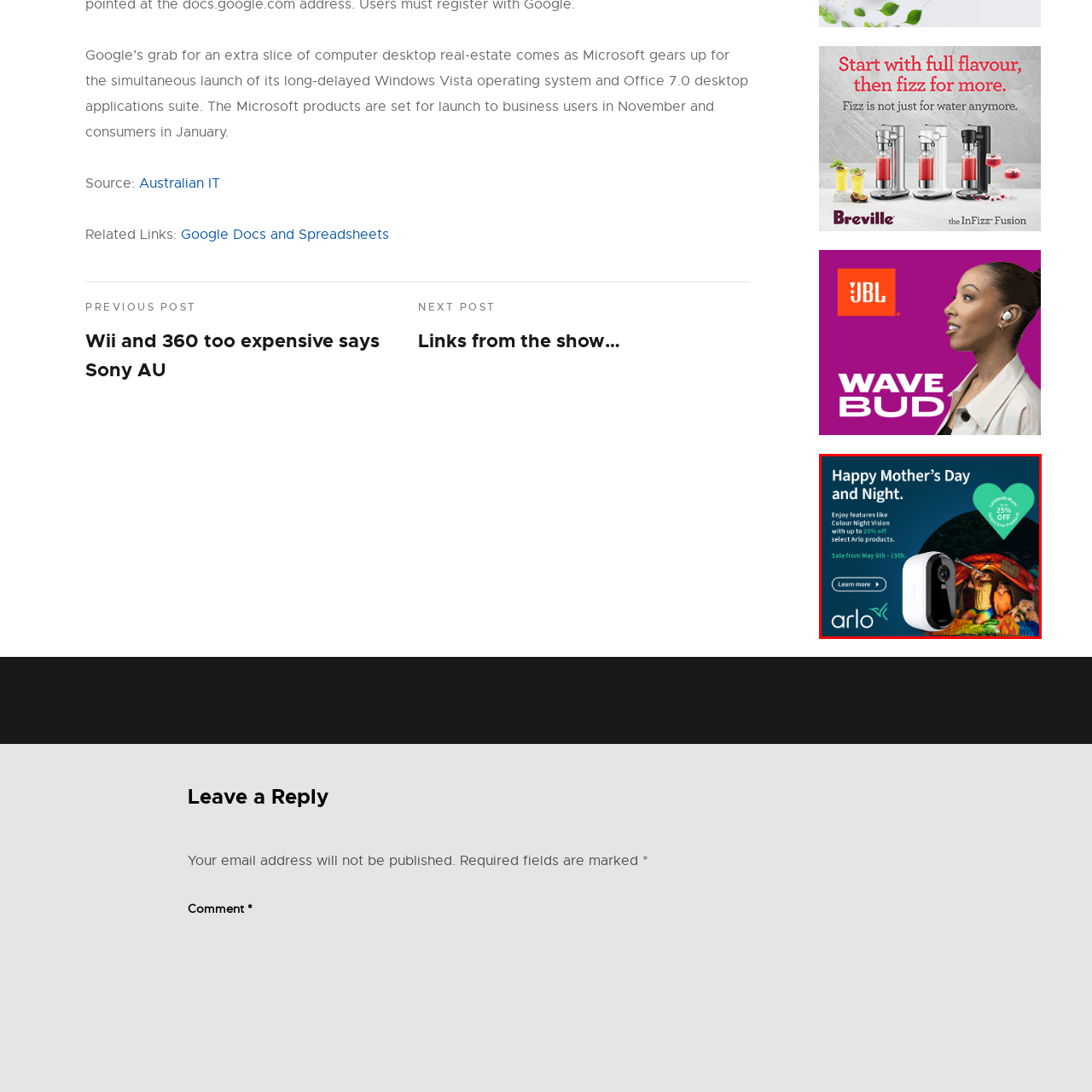Focus on the content within the red bounding box and answer this question using a single word or phrase: When does the sale end?

May 19th